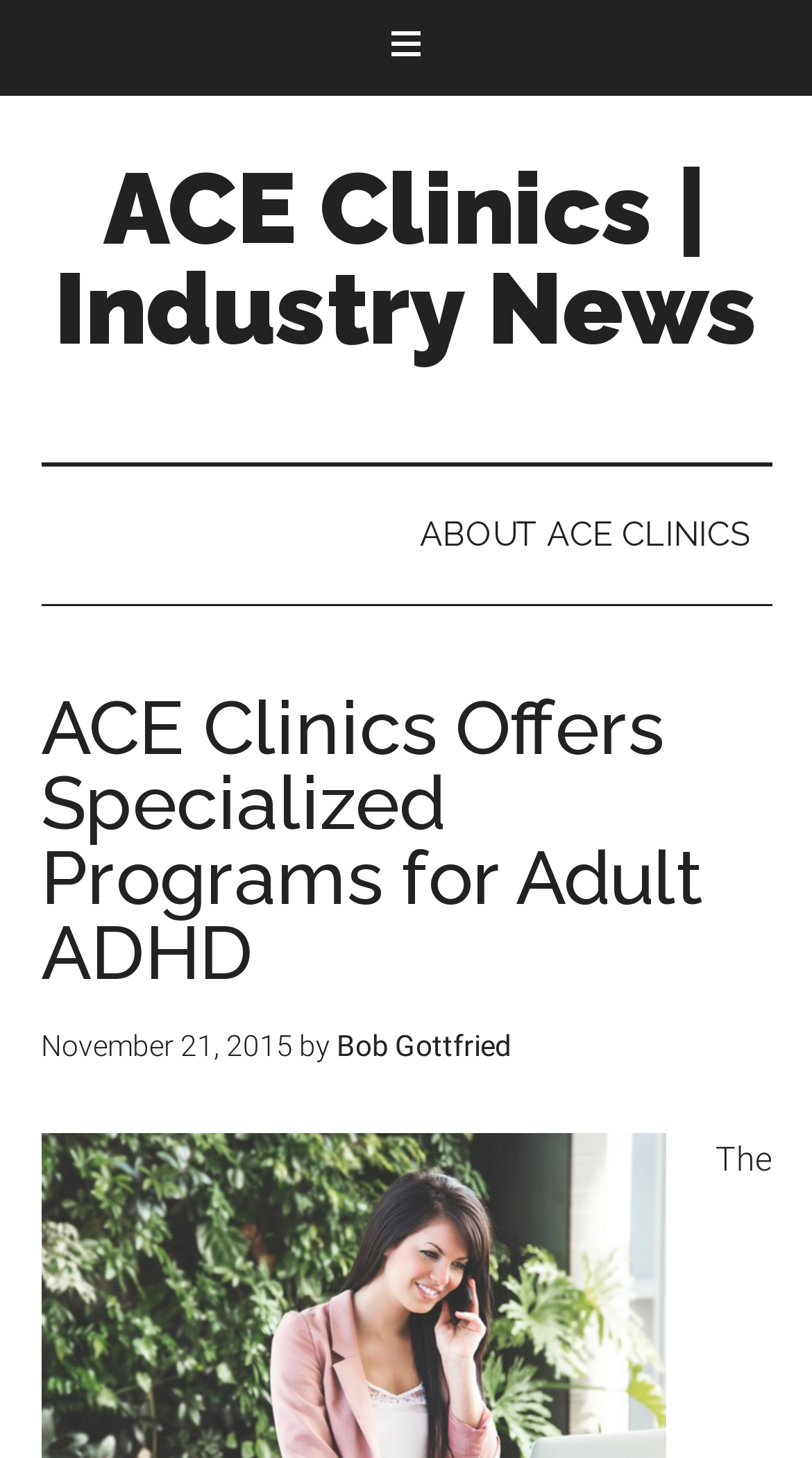When was the article published?
Answer the question with detailed information derived from the image.

The article has a time element with the text 'November 21, 2015', which indicates the publication date of the article.